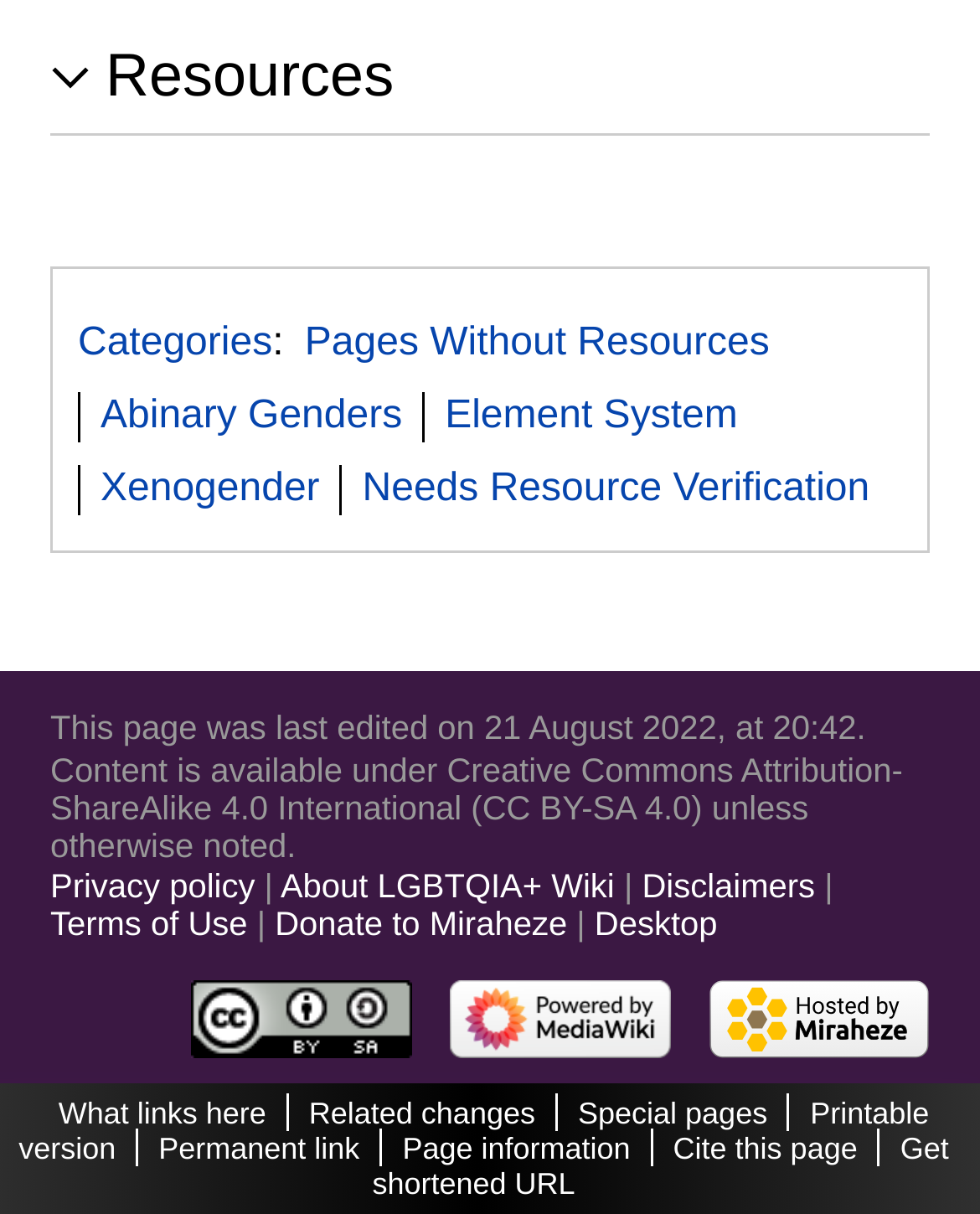Respond with a single word or phrase to the following question:
What is the name of the wiki?

LGBTQIA+ Wiki